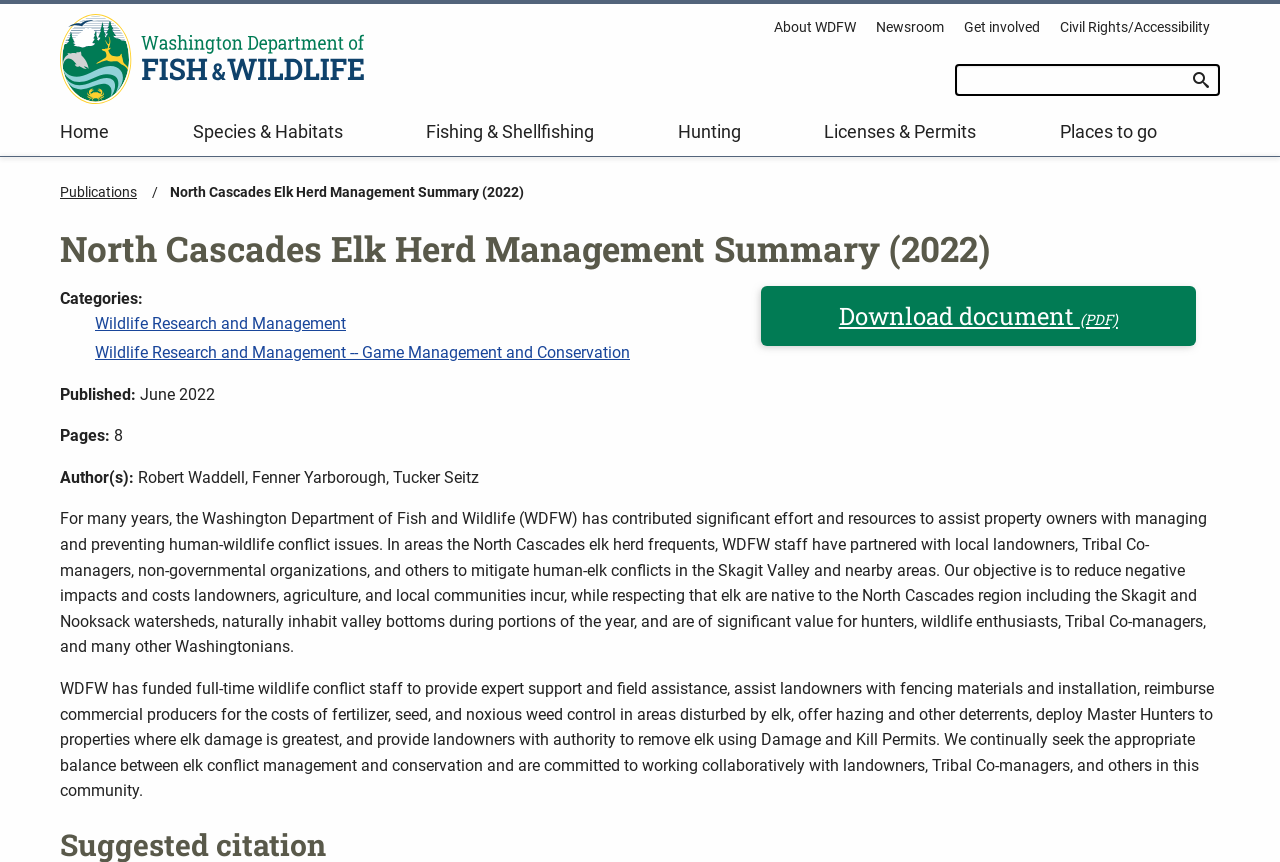How many pages does the publication have? Analyze the screenshot and reply with just one word or a short phrase.

8